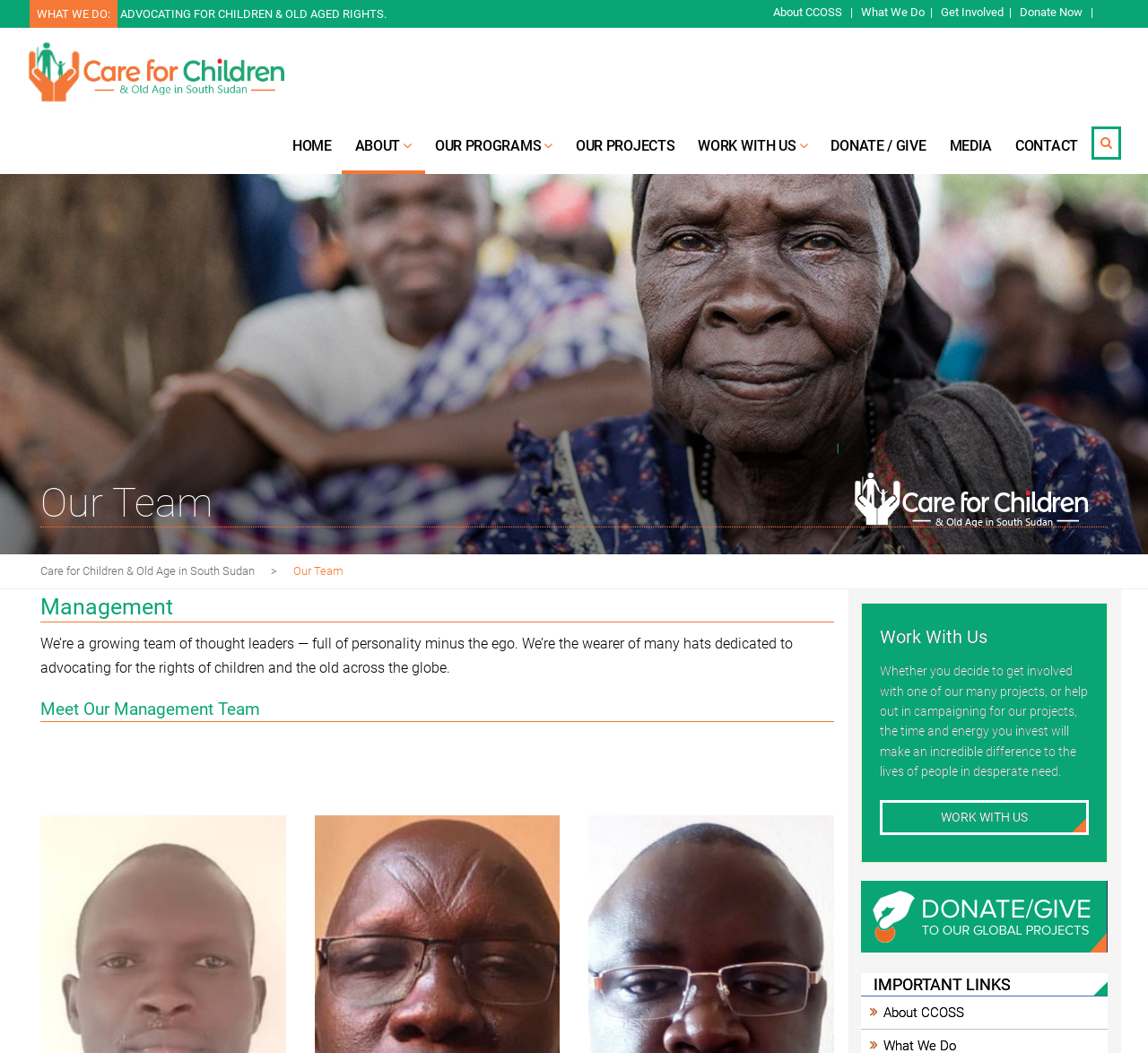Locate the bounding box coordinates of the segment that needs to be clicked to meet this instruction: "Learn about 'Management'".

[0.035, 0.564, 0.727, 0.591]